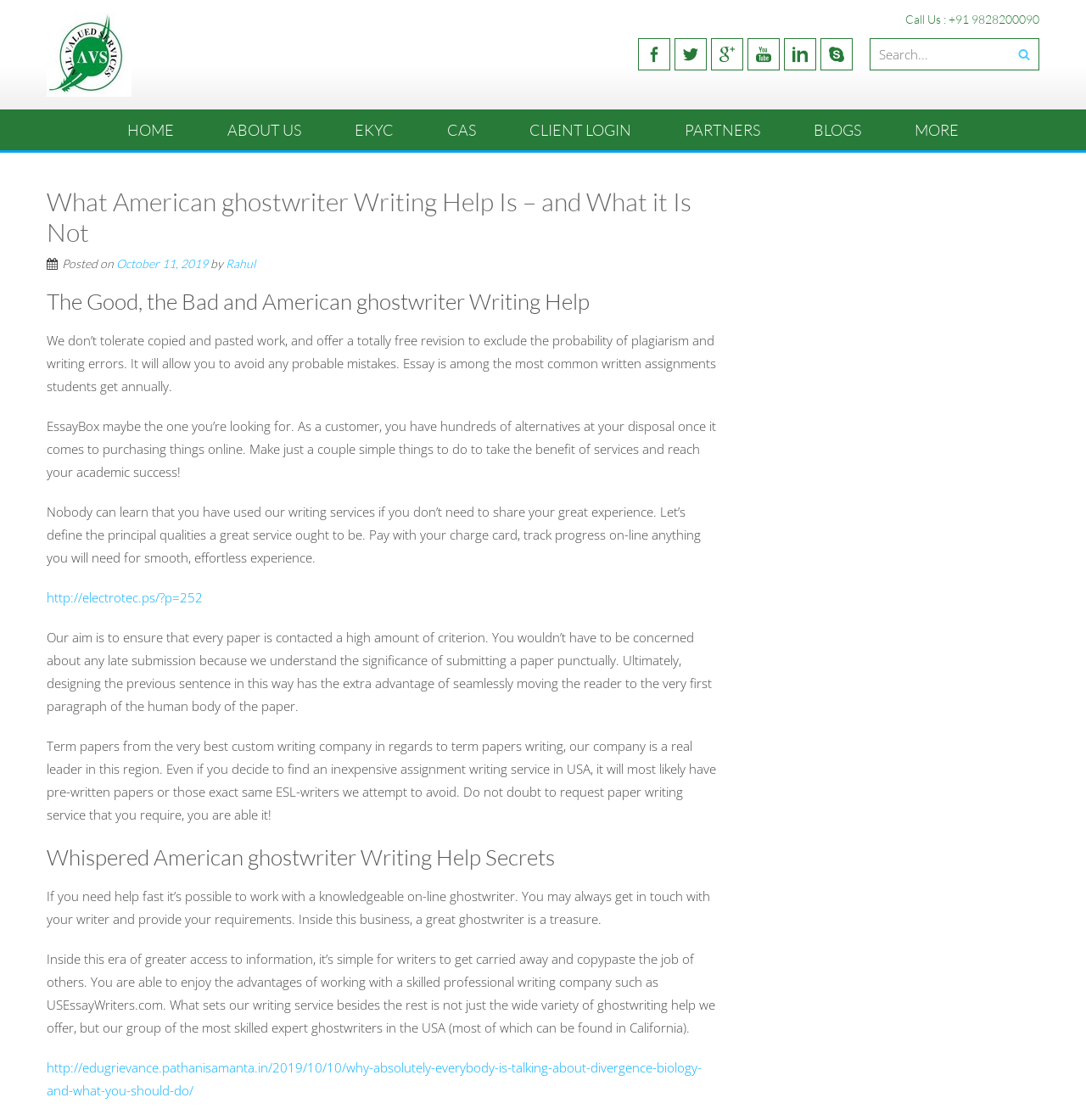Write an extensive caption that covers every aspect of the webpage.

The webpage is about American ghostwriter writing help, with a focus on what it is and what it is not. At the top, there is a navigation menu with links to various pages, including "HOME", "ABOUT US", "EKYC", "CAS", "CLIENT LOGIN", "PARTNERS", "BLOGS", and "MORE". 

On the top right, there is a search bar with a search button. Below the navigation menu, there is a header section with the title "What American ghostwriter Writing Help Is – and What it Is Not" and a subheading with the date "October 11, 2019" and the author's name "Rahul". 

The main content of the webpage is divided into several sections. The first section discusses the importance of original work and the benefits of using a writing service that offers free revisions to avoid plagiarism and writing errors. 

The second section describes the qualities of a good writing service, including the ability to keep customer information confidential and providing a smooth experience. 

The third section explains the aim of the writing service, which is to ensure that every paper meets a high standard, and the importance of submitting papers on time. 

The fourth section discusses the benefits of using a custom writing company, including the ability to get help from experienced writers. 

The fifth section is about the importance of using a skilled ghostwriter and the benefits of working with a professional writing company. 

Throughout the webpage, there are several links to external websites and articles, as well as a call-to-action to contact the writing service. At the top right, there is a phone number "Call Us : +91 9828200090" and several social media links.